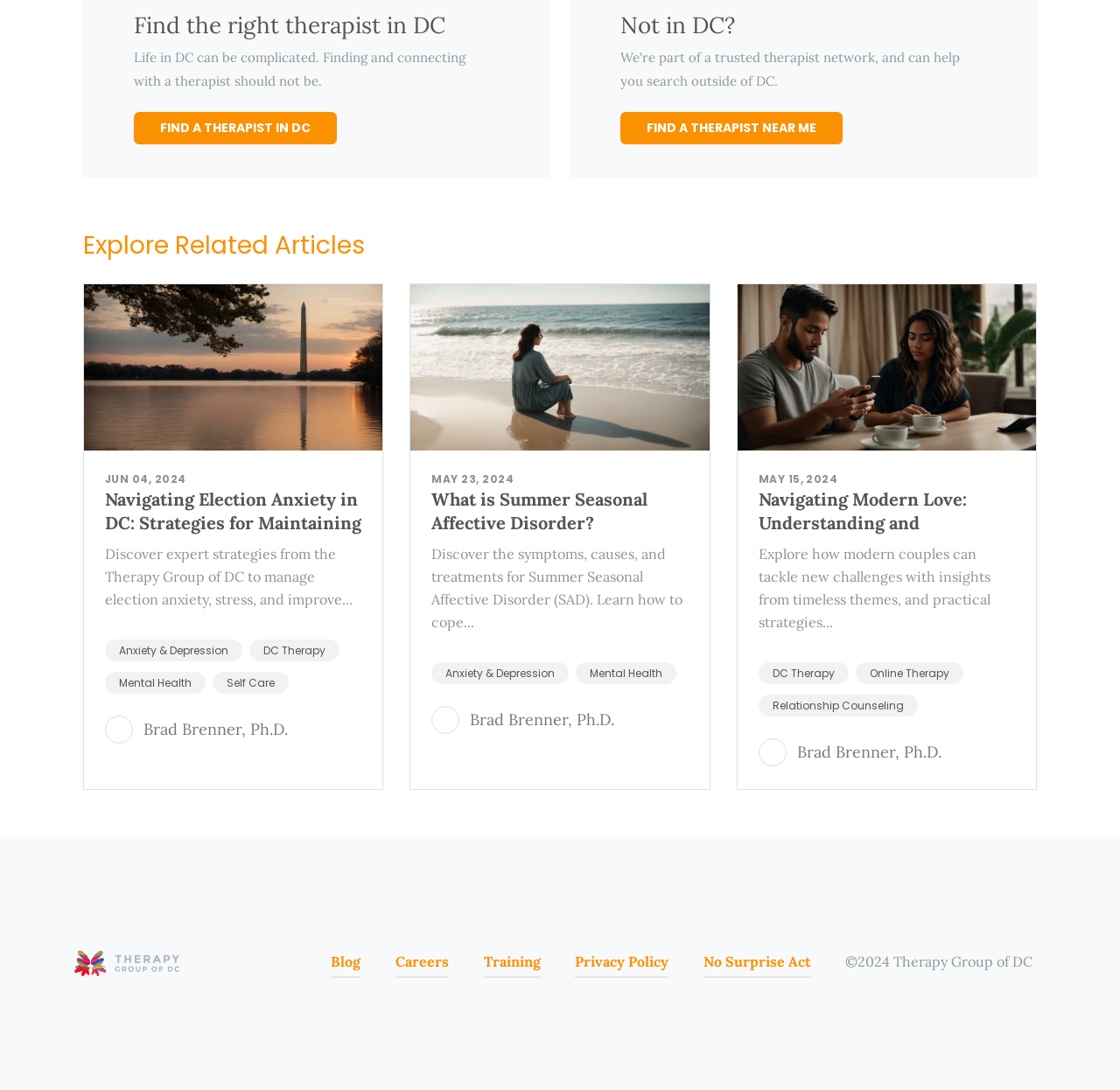Predict the bounding box coordinates of the UI element that matches this description: "parent_node: MAY 15, 2024". The coordinates should be in the format [left, top, right, bottom] with each value between 0 and 1.

[0.658, 0.261, 0.925, 0.413]